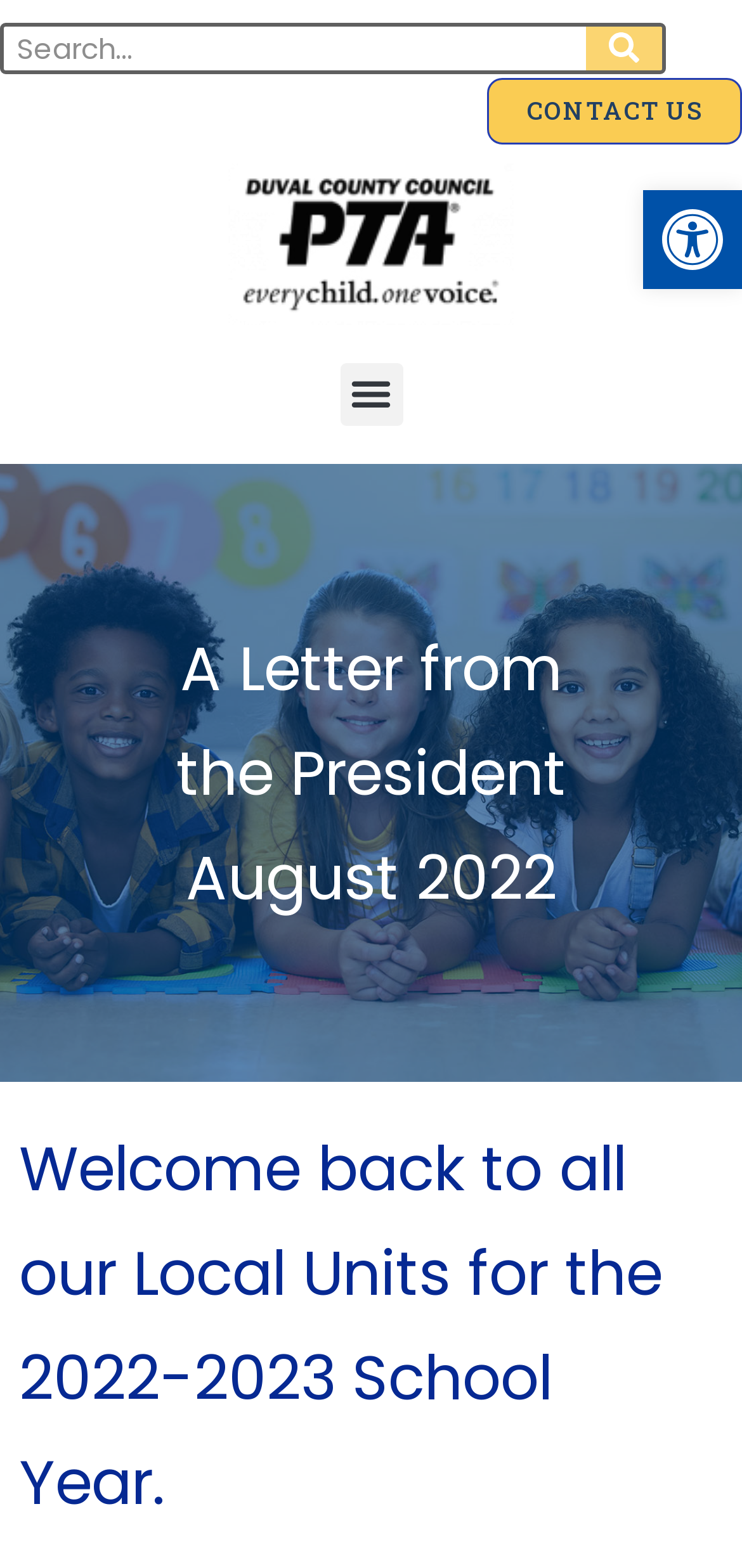Using the description: "Menu", identify the bounding box of the corresponding UI element in the screenshot.

[0.458, 0.231, 0.542, 0.271]